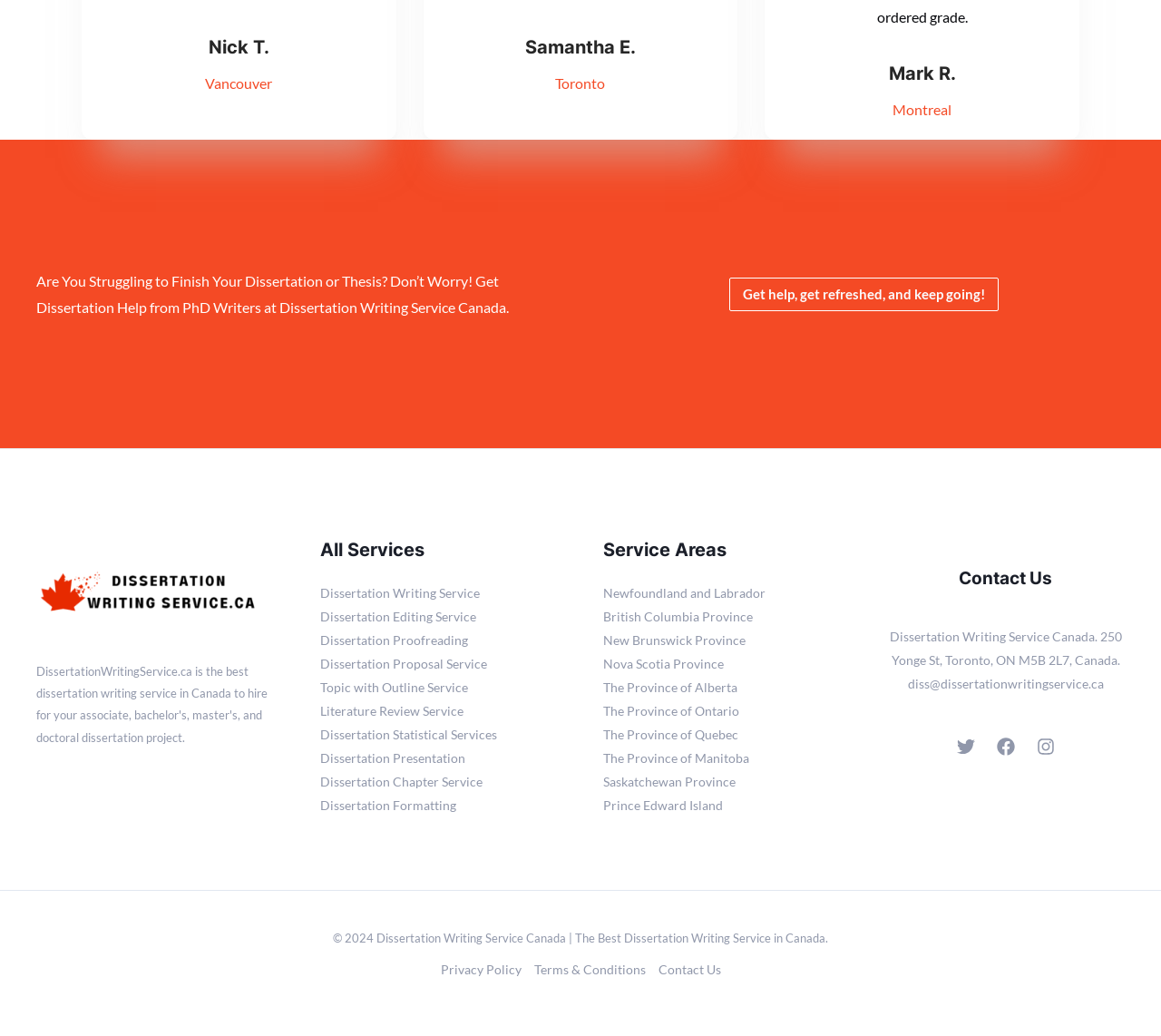Determine the bounding box coordinates of the clickable element necessary to fulfill the instruction: "Visit Facebook page". Provide the coordinates as four float numbers within the 0 to 1 range, i.e., [left, top, right, bottom].

[0.858, 0.712, 0.874, 0.73]